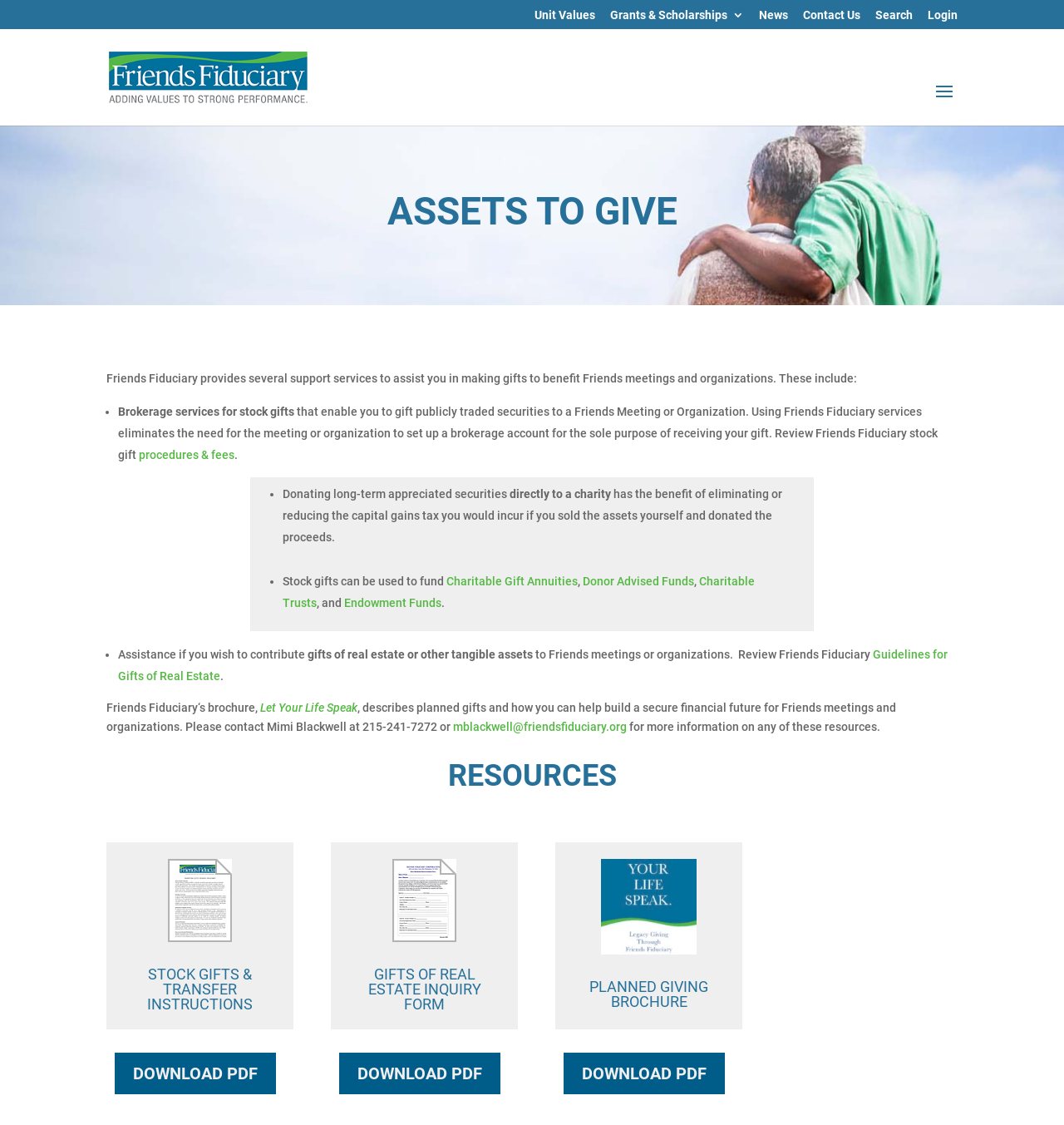Could you please study the image and provide a detailed answer to the question:
Who can be contacted for more information on planned gifts?

According to the webpage, Mimi Blackwell can be contacted at 215-241-7272 or mblackwell@friendsfiduciary.org for more information on planned gifts and how you can help build a secure financial future for Friends meetings and organizations.